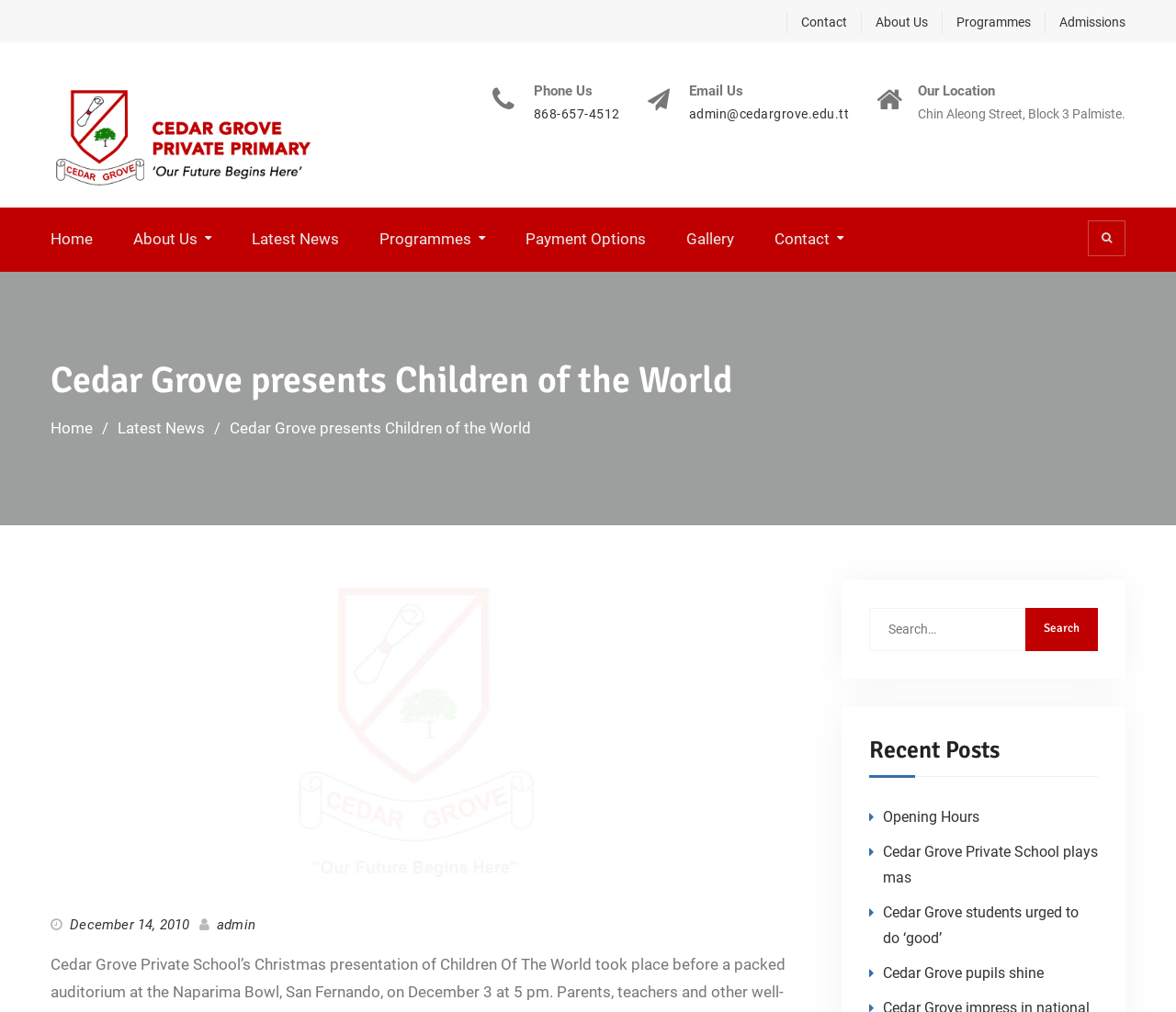Please study the image and answer the question comprehensively:
What is the location of Cedar Grove?

I searched for the location of Cedar Grove on the webpage and found it next to the 'Our Location' text, which is 'Chin Aleong Street, Block 3 Palmiste'.